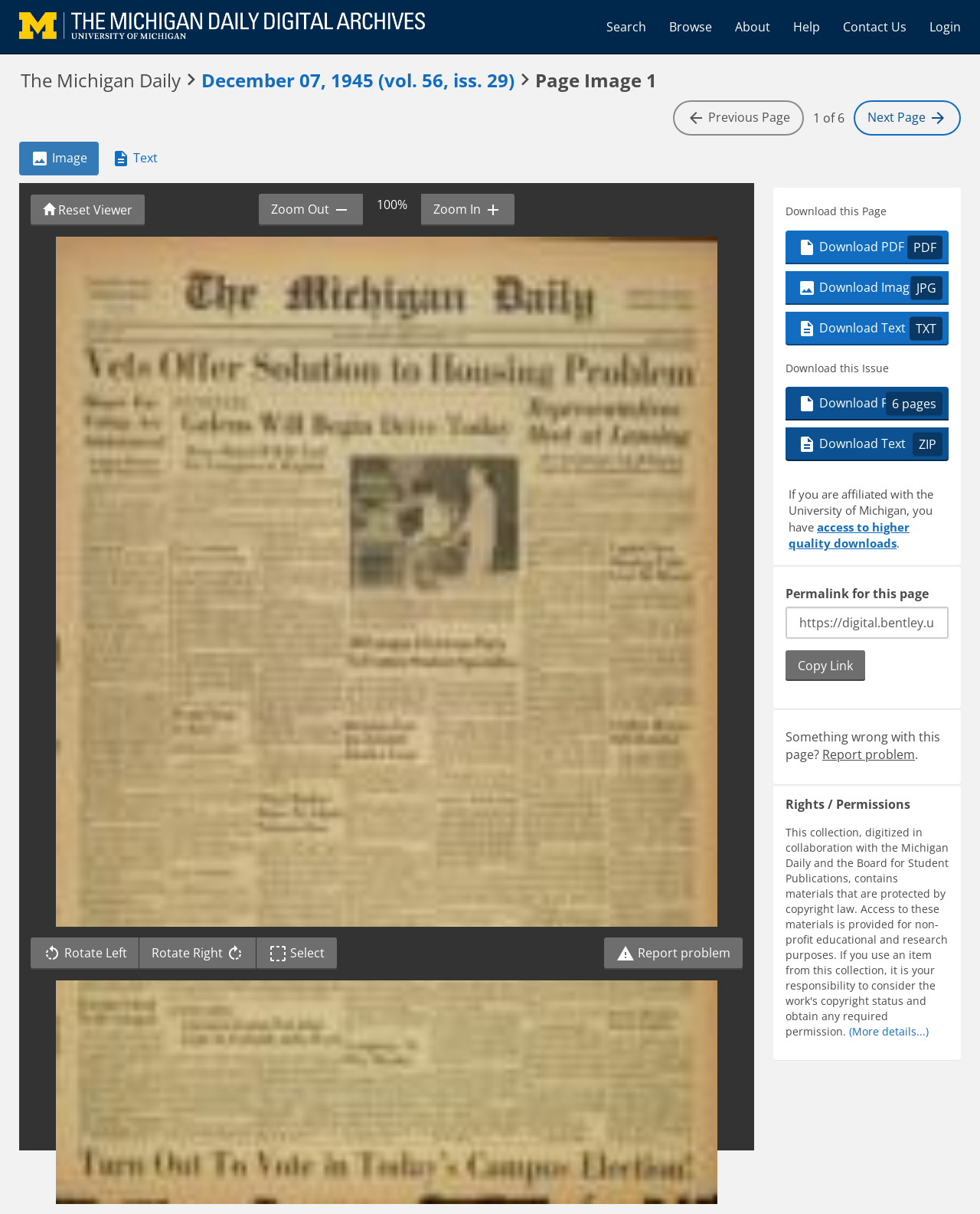Specify the bounding box coordinates for the region that must be clicked to perform the given instruction: "Report a problem with this page".

[0.616, 0.772, 0.758, 0.799]